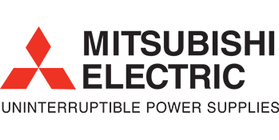Observe the image and answer the following question in detail: What is the purpose of the 'Guardian Power Vendors' section?

The question asks about the purpose of the 'Guardian Power Vendors' section, where the Mitsubishi Electric logo is featured. The caption explains that this section emphasizes Guardian Power's partnerships with leading manufacturers in the industry, demonstrating their commitment to offering high-quality products and services for data centers and critical facilities.